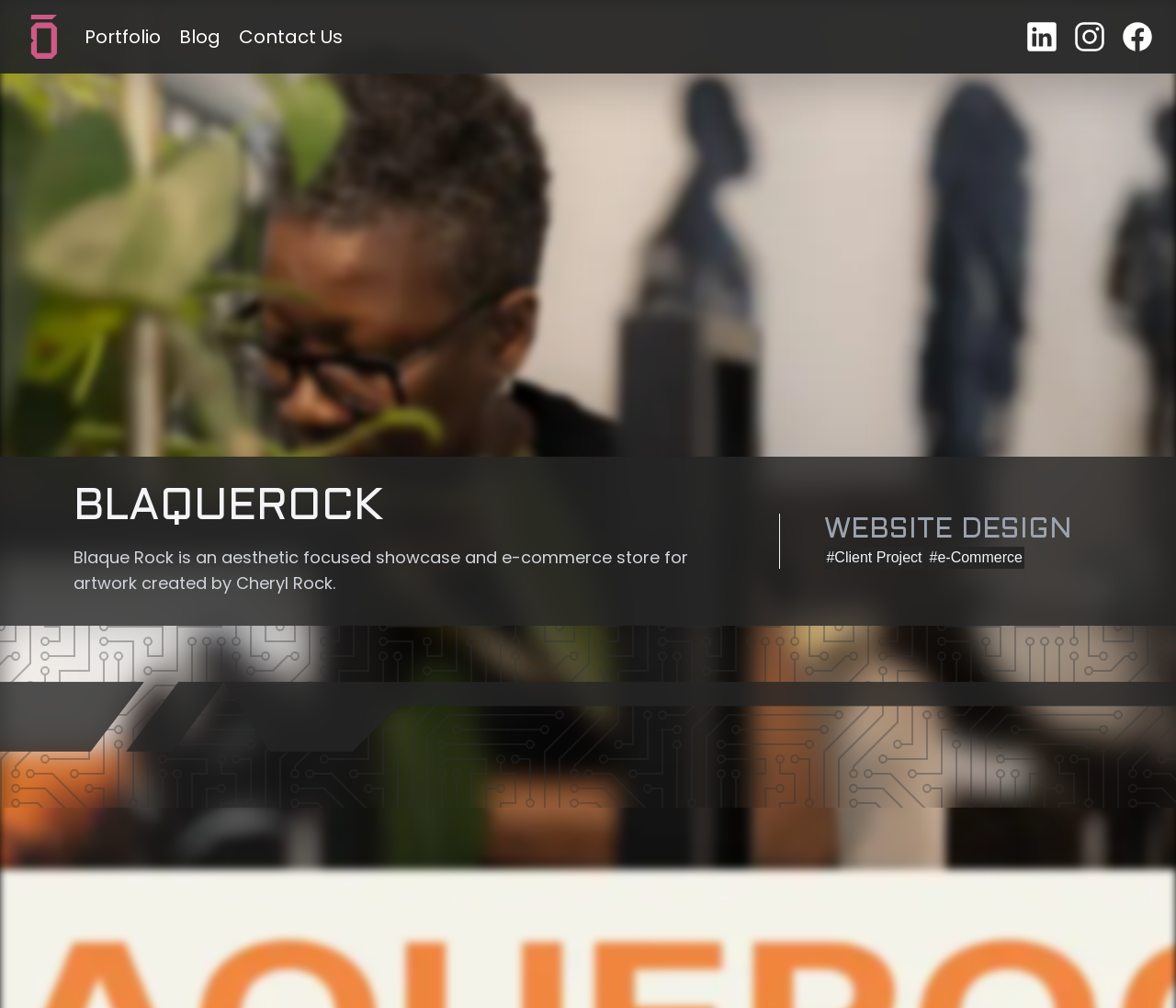Highlight the bounding box of the UI element that corresponds to this description: "#e-Commerce".

[0.789, 0.543, 0.871, 0.565]